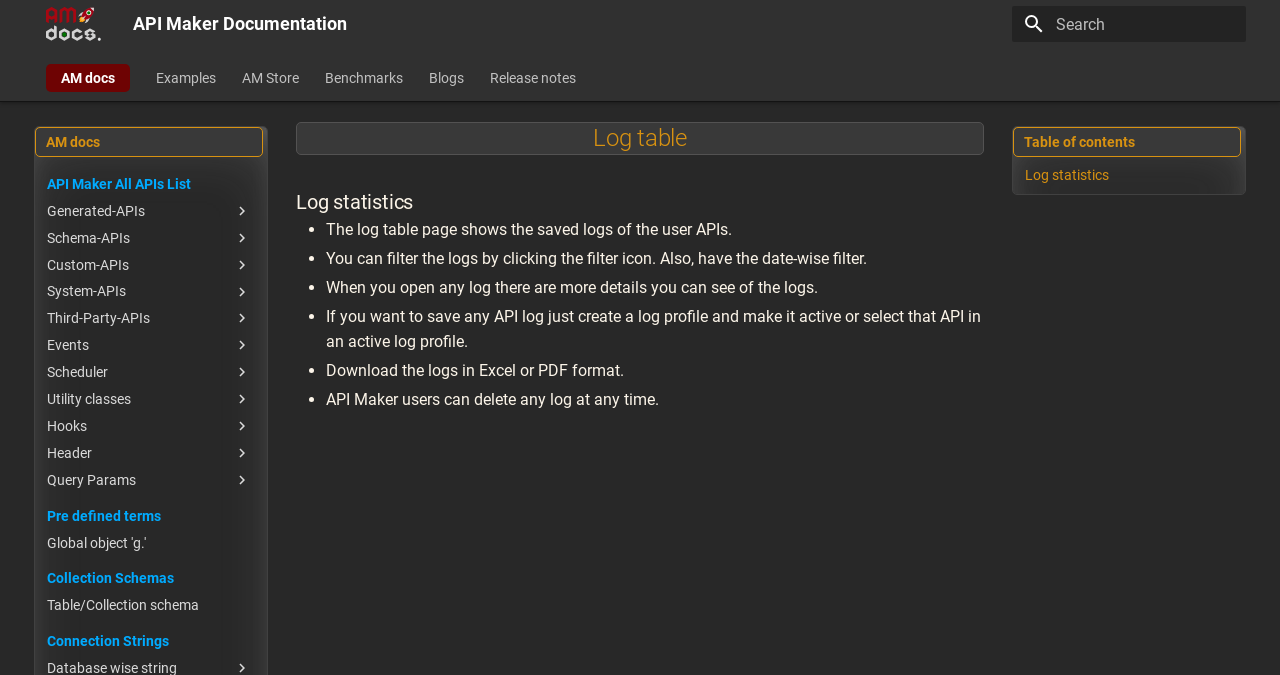Refer to the image and answer the question with as much detail as possible: What is the main topic of this documentation?

Based on the webpage structure and content, the main topic of this documentation is the log table, which is a feature of API Maker. The webpage provides detailed information about the log table, including its functionality and usage.